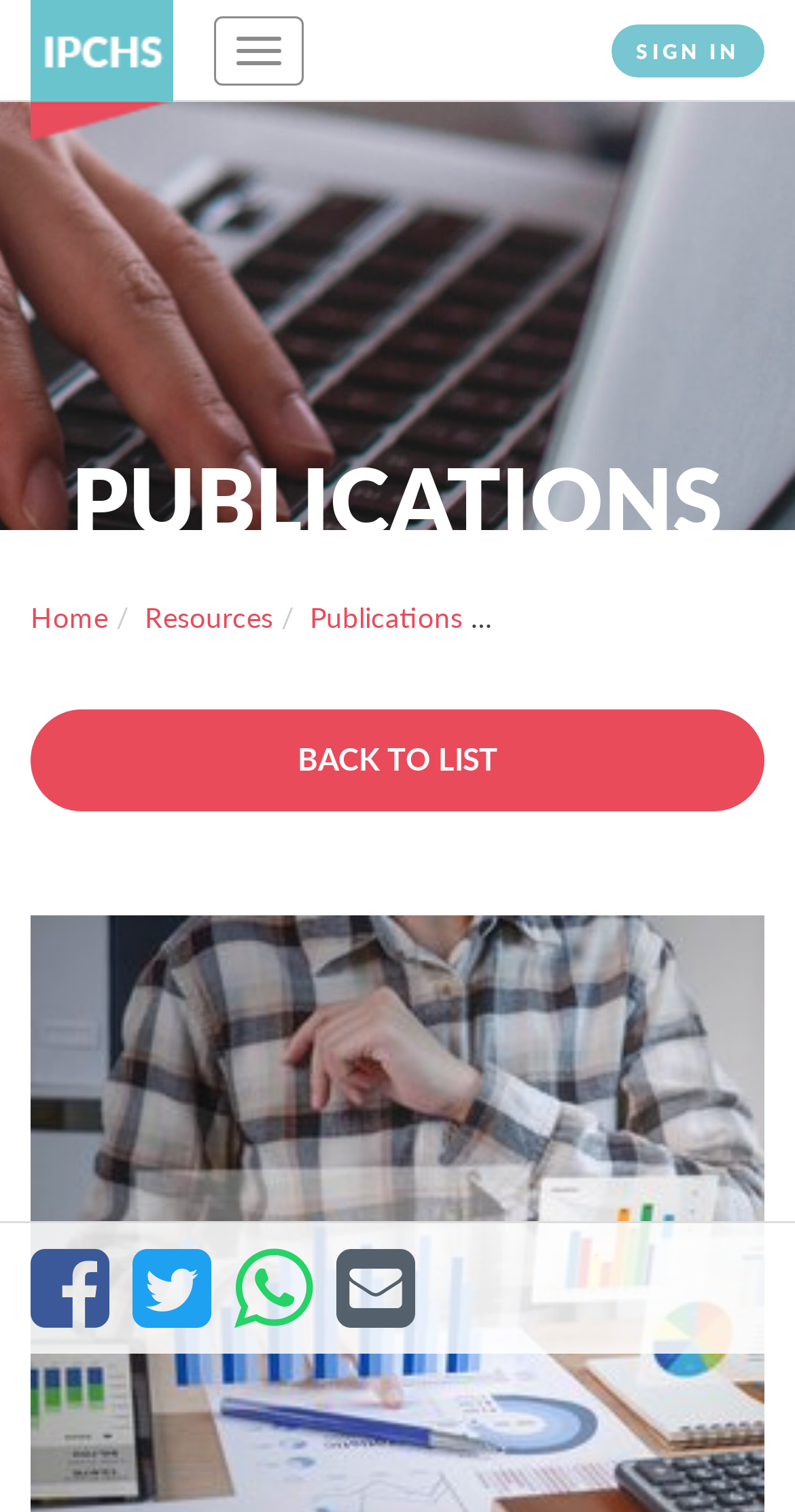How many social media sharing options are there?
Use the screenshot to answer the question with a single word or phrase.

4